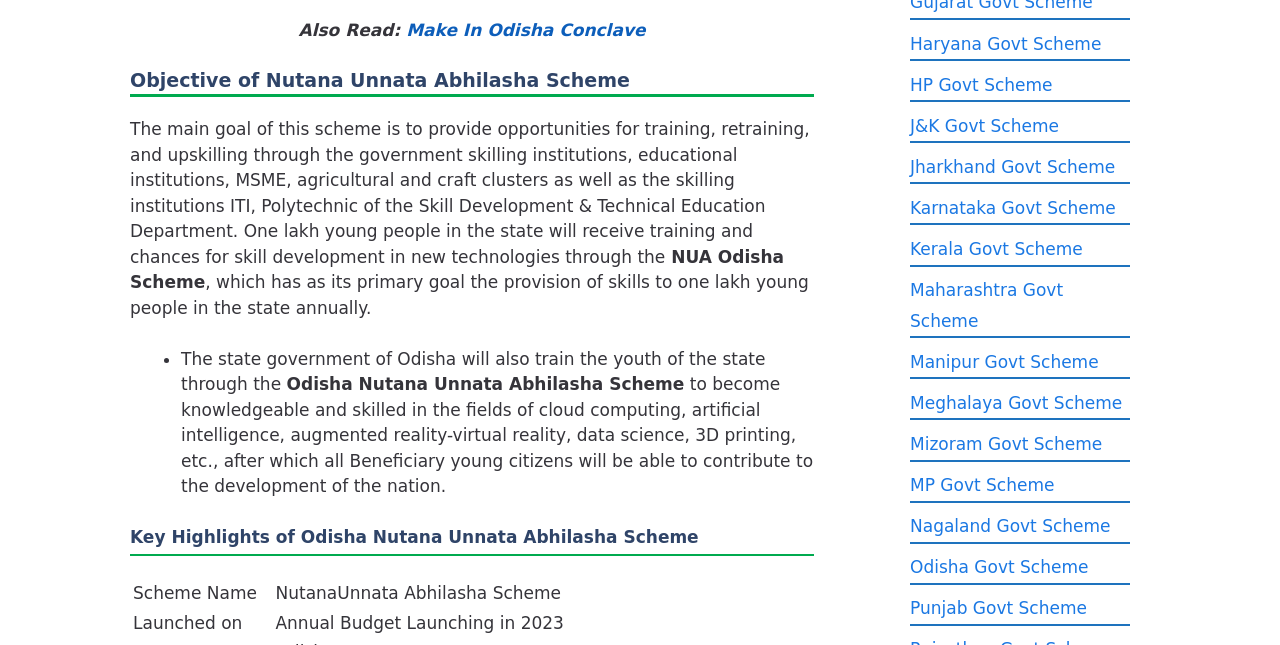Show me the bounding box coordinates of the clickable region to achieve the task as per the instruction: "Click on the link to know more about Make In Odisha Conclave".

[0.317, 0.03, 0.504, 0.061]